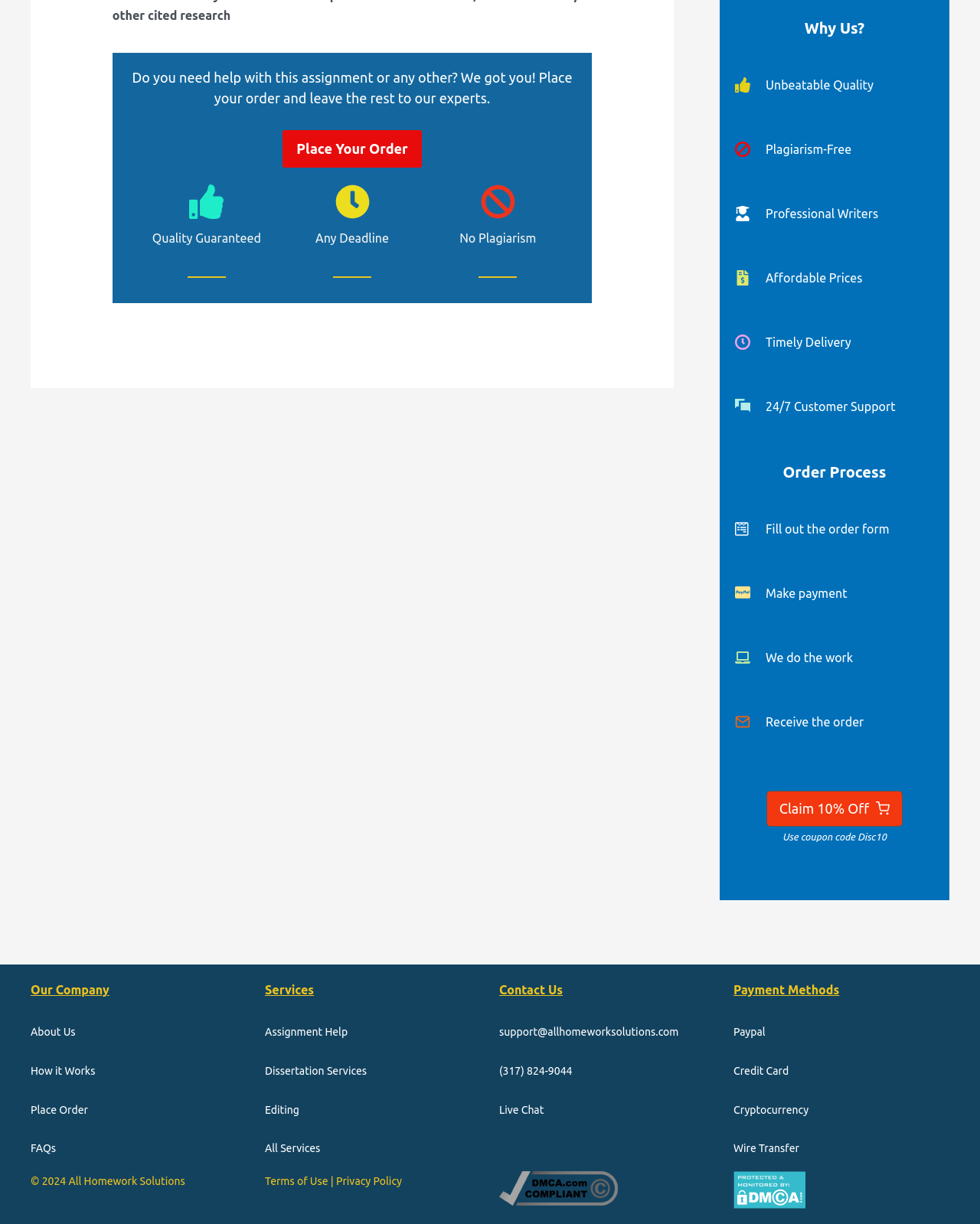Identify the bounding box for the UI element described as: "We do the work". The coordinates should be four float numbers between 0 and 1, i.e., [left, top, right, bottom].

[0.734, 0.518, 0.969, 0.556]